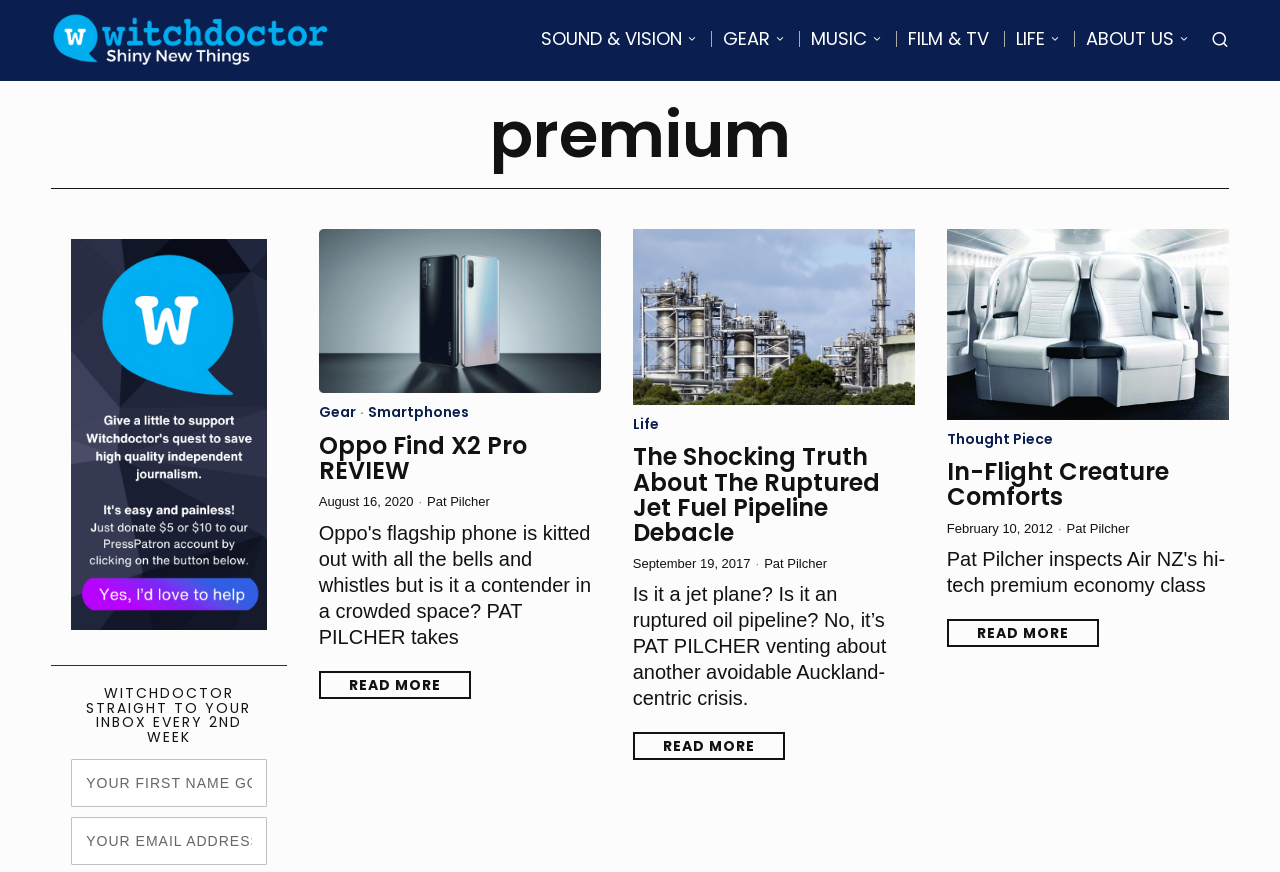Locate the bounding box of the UI element described by: "Oppo Find X2 Pro REVIEW" in the given webpage screenshot.

[0.249, 0.497, 0.469, 0.554]